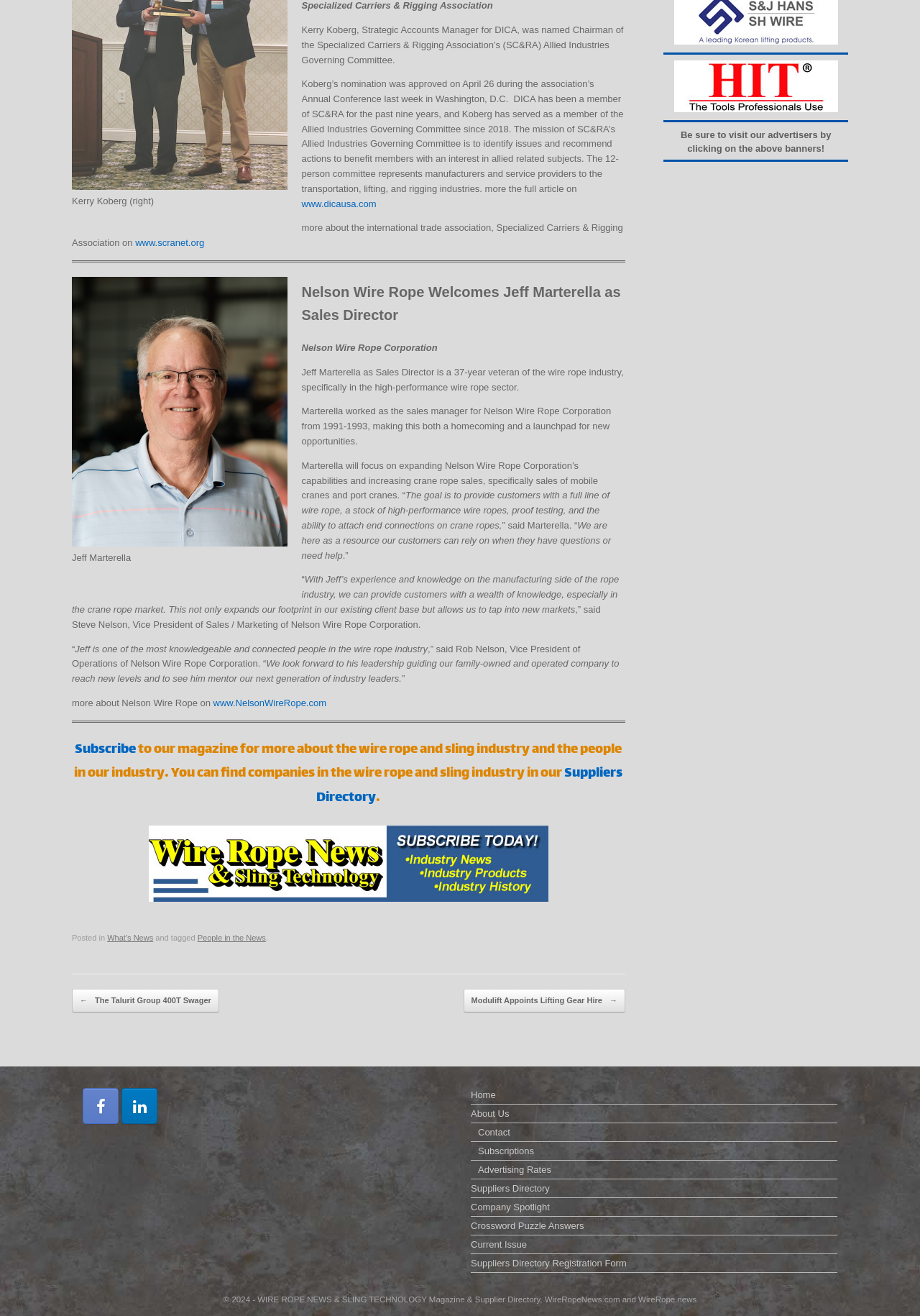Please identify the bounding box coordinates of the clickable element to fulfill the following instruction: "Visit the website of DICA". The coordinates should be four float numbers between 0 and 1, i.e., [left, top, right, bottom].

[0.328, 0.151, 0.409, 0.159]